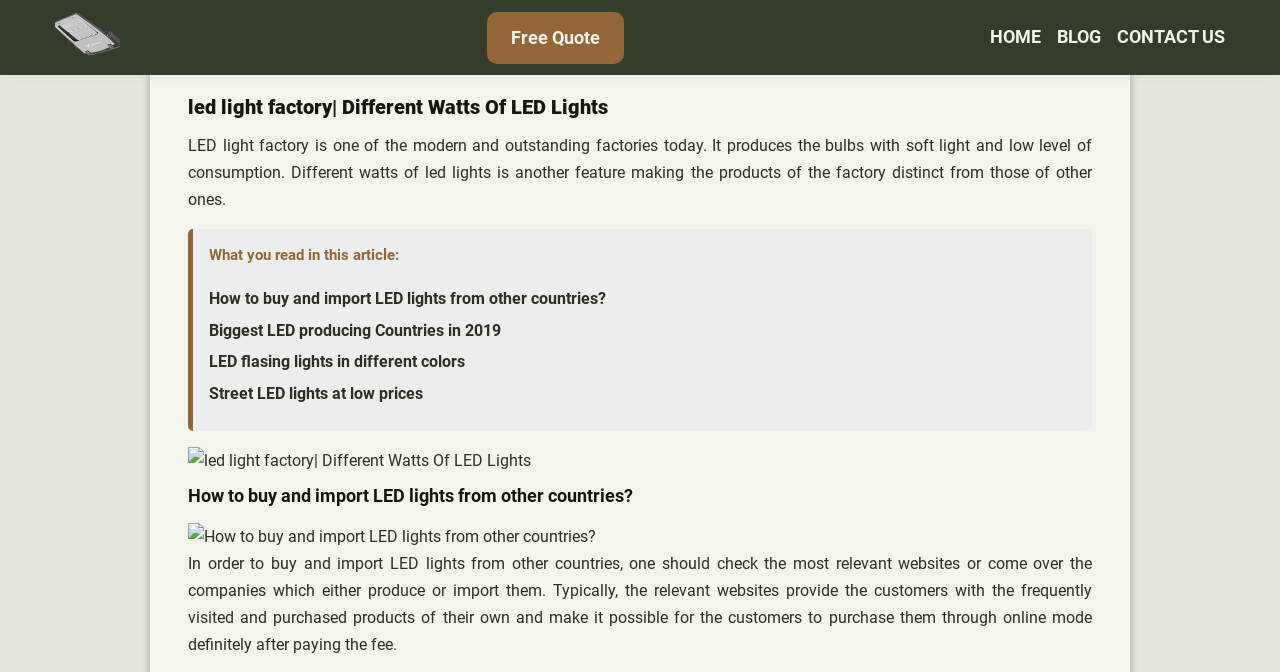Identify the coordinates of the bounding box for the element that must be clicked to accomplish the instruction: "Read about 'How to buy and import LED lights from other countries?'".

[0.163, 0.43, 0.473, 0.46]